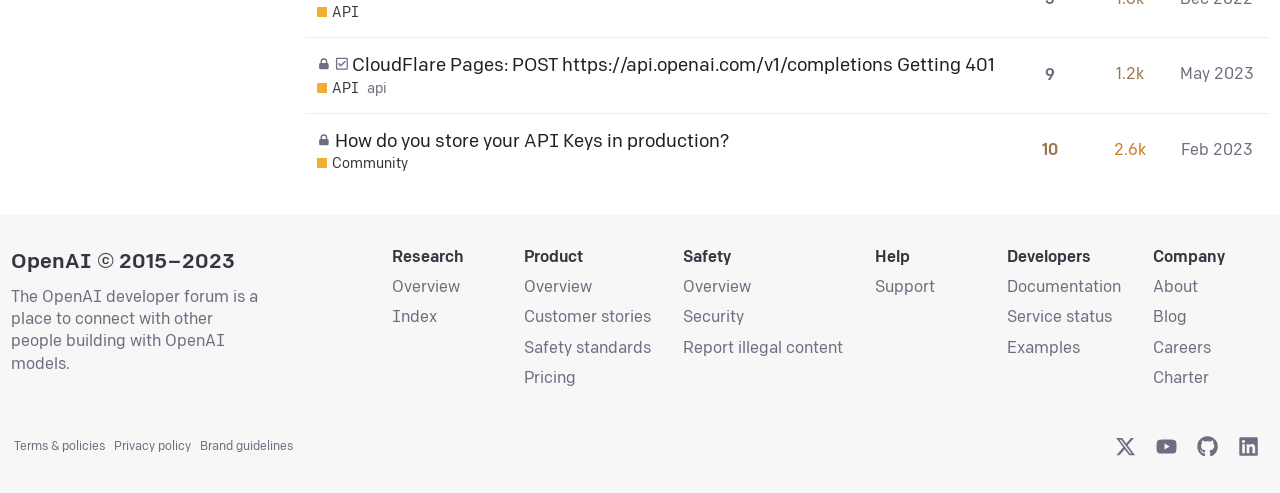Please locate the bounding box coordinates of the element that should be clicked to complete the given instruction: "Visit the OpenAI Twitter page".

[0.871, 0.883, 0.887, 0.926]